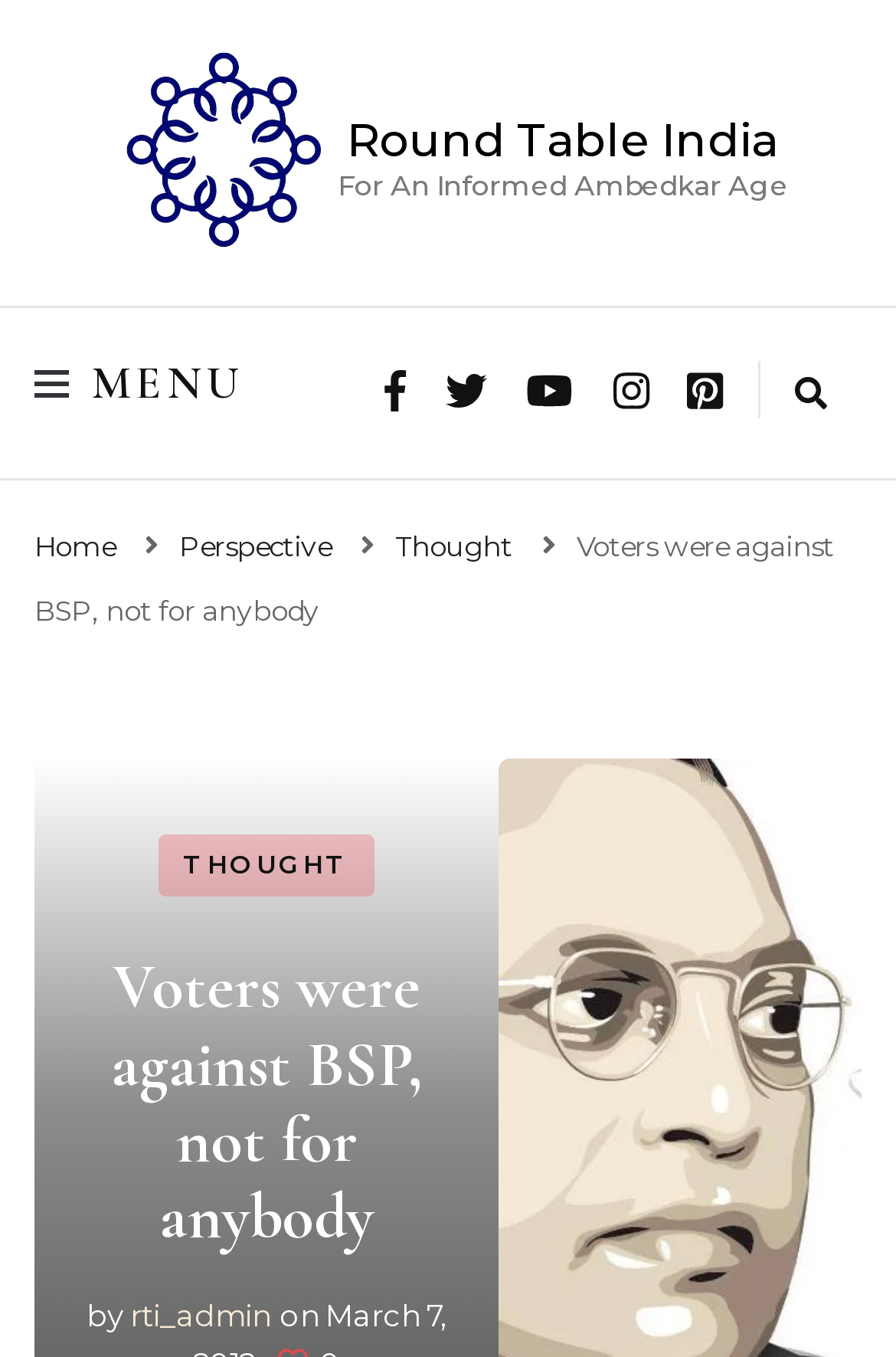Locate the bounding box coordinates of the element you need to click to accomplish the task described by this instruction: "visit THOUGHT page".

[0.176, 0.615, 0.419, 0.661]